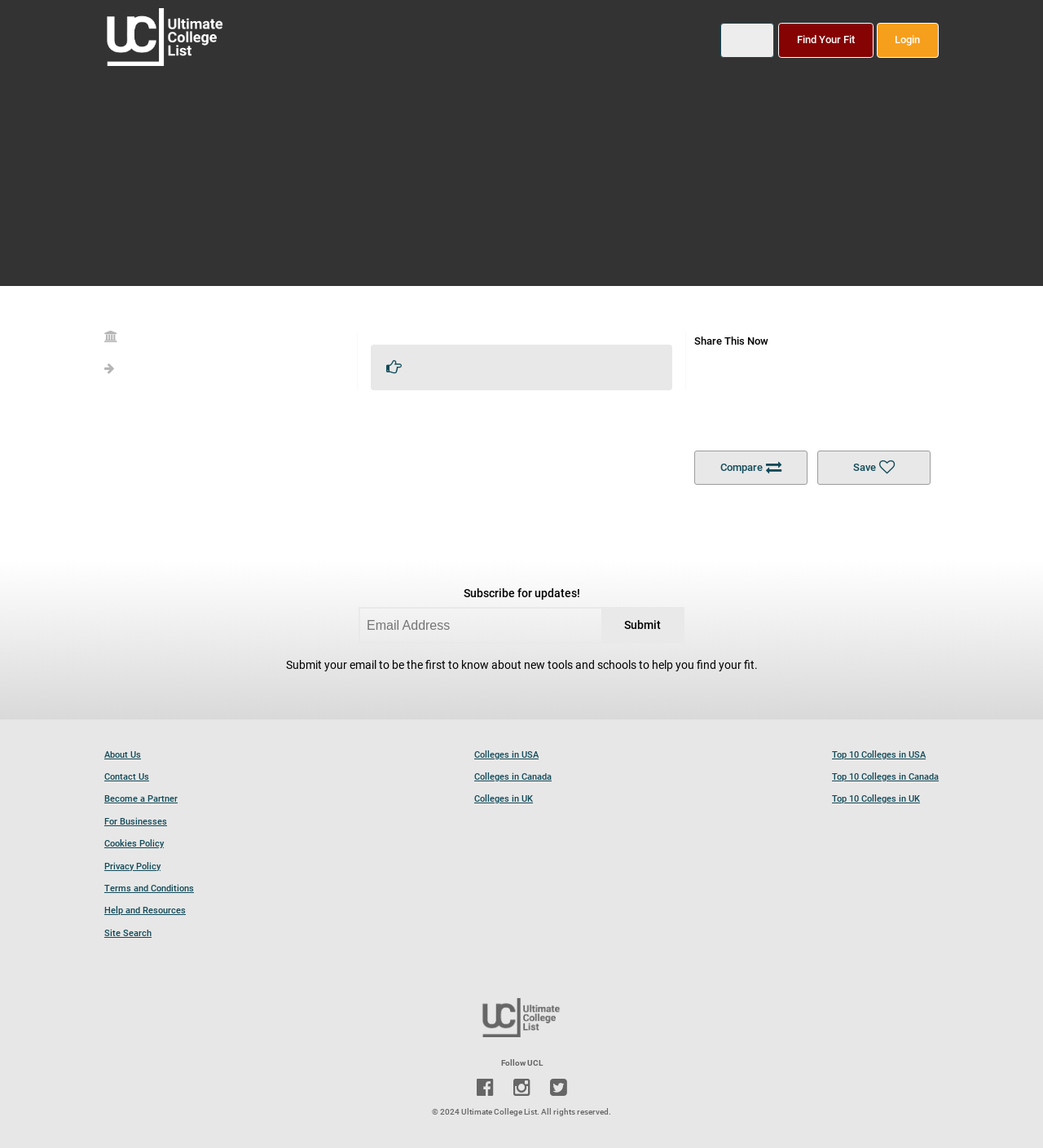What is the name of the college listed?
Relying on the image, give a concise answer in one word or a brief phrase.

Imperial College Business School